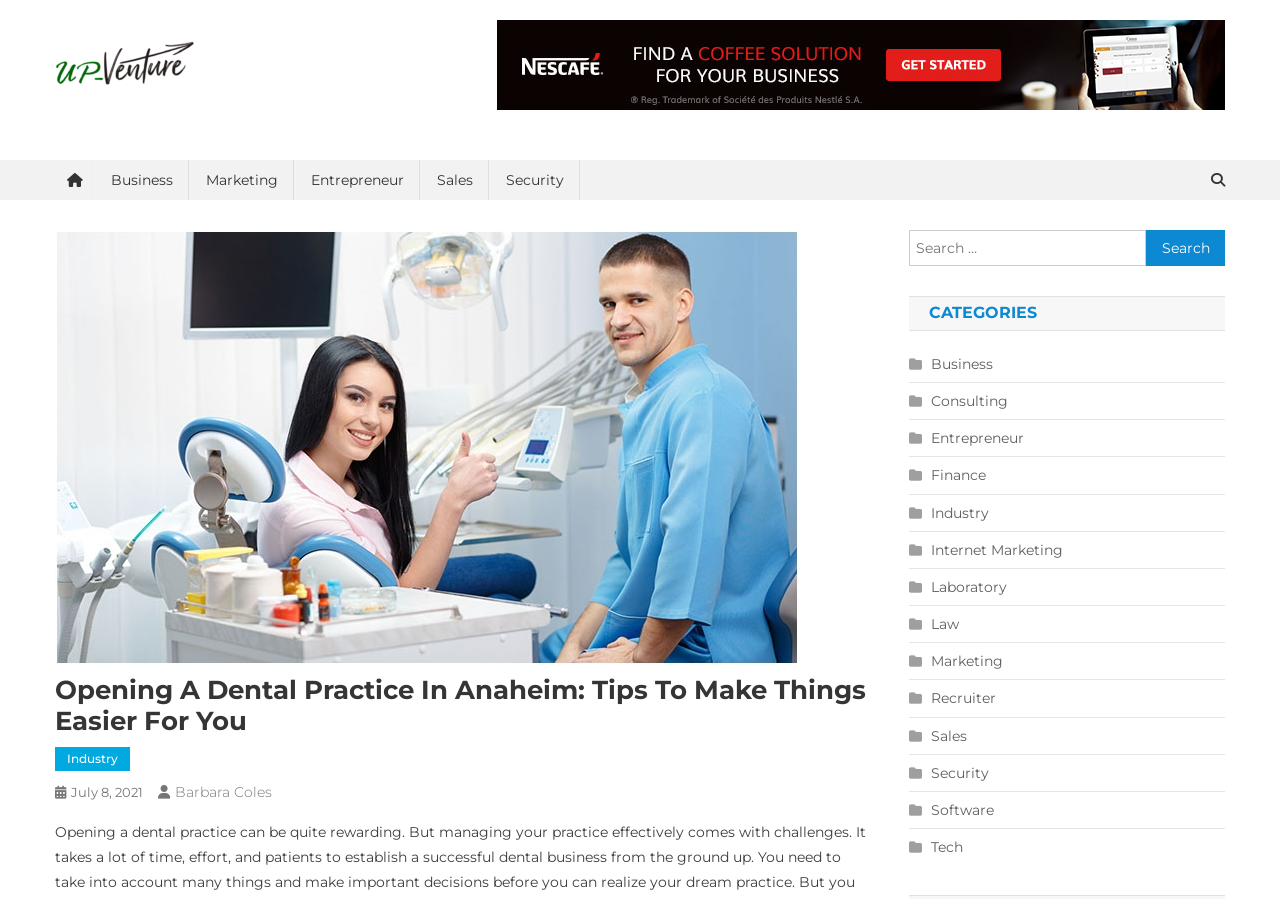Please answer the following question using a single word or phrase: 
What is the date of the article?

July 8, 2021